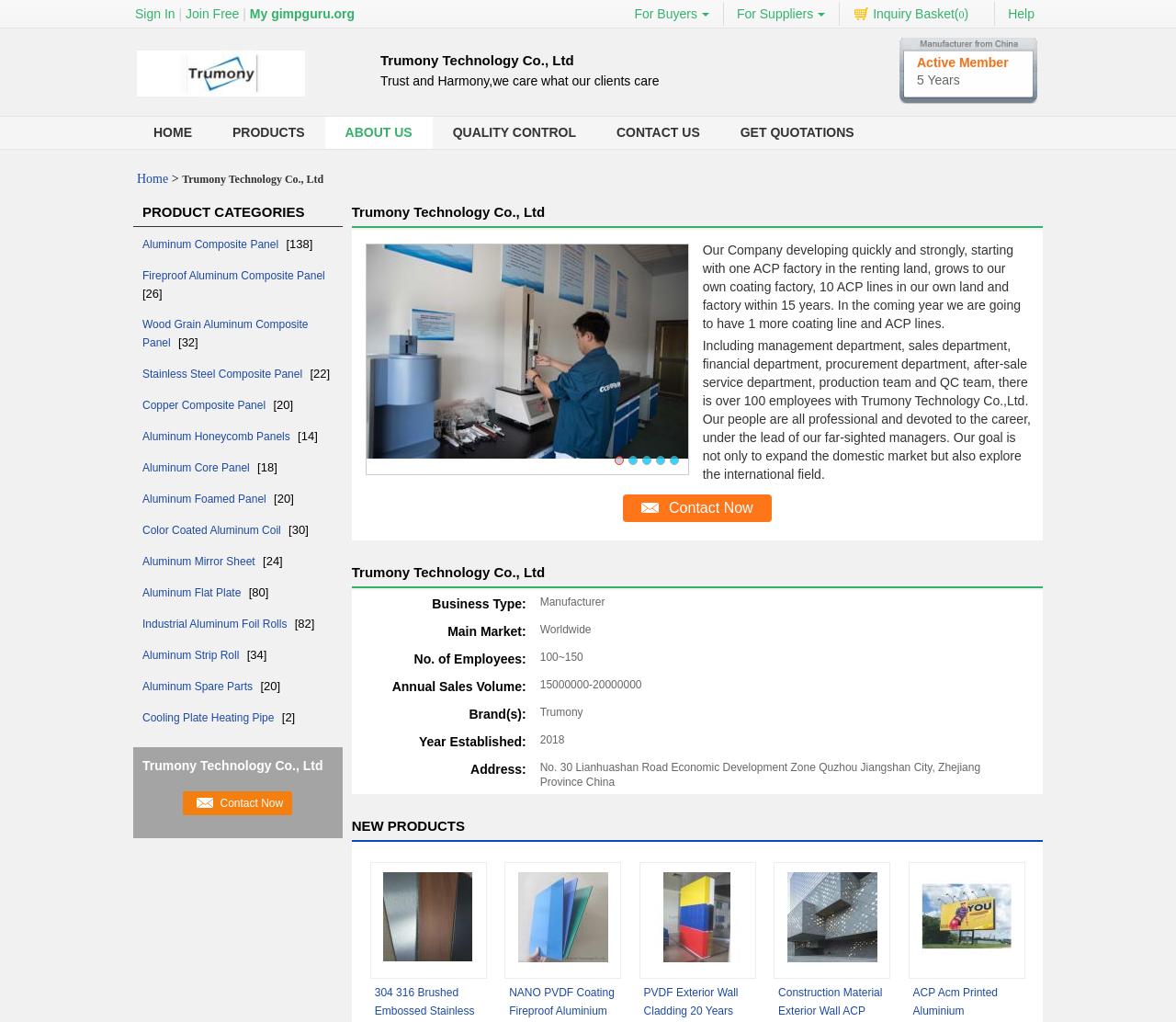Extract the main title from the webpage.

Trumony Technology Co., Ltd